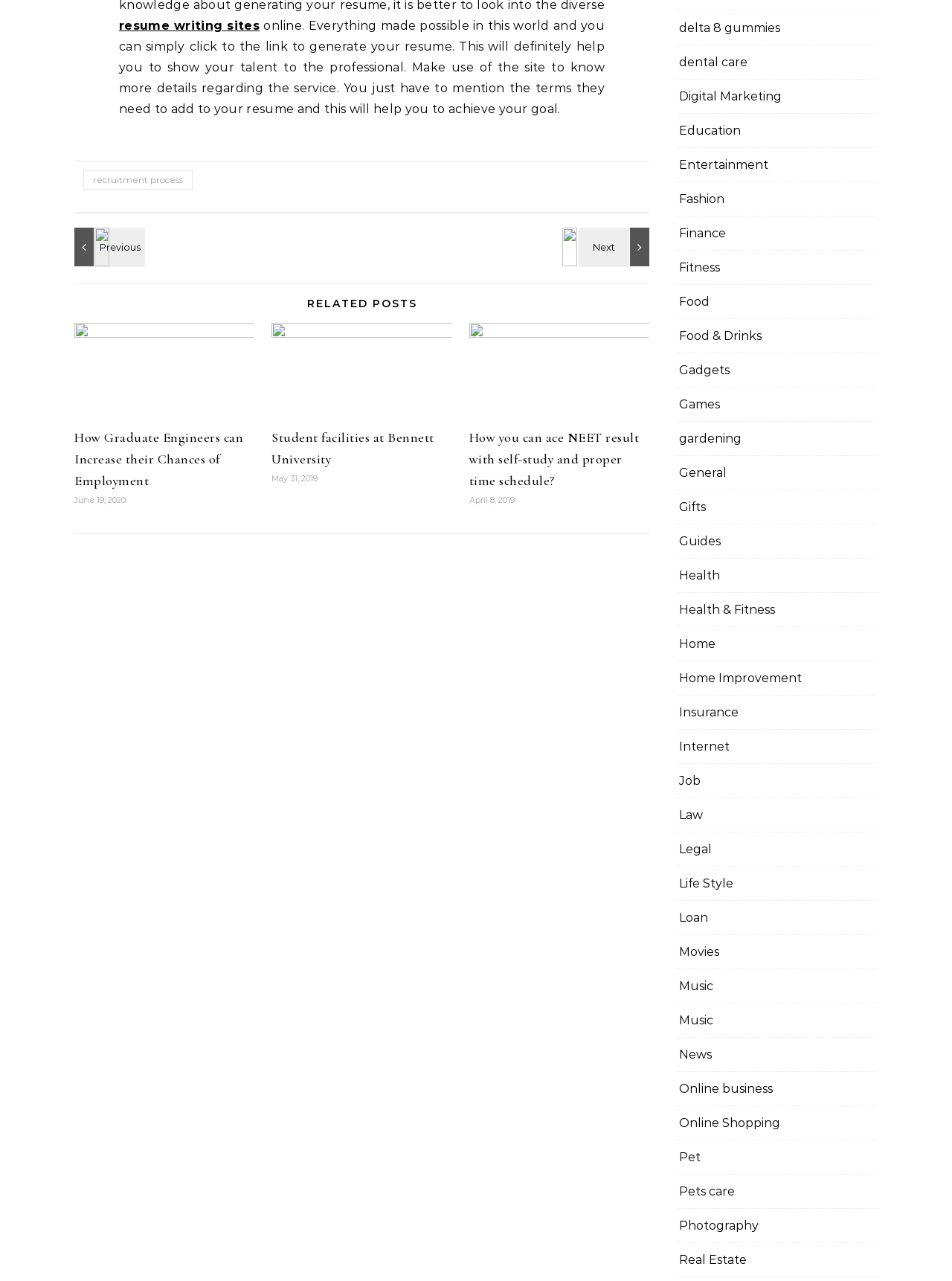What is the topic of the first related post?
Please respond to the question with a detailed and thorough explanation.

The first related post is titled 'How Graduate Engineers can Increase their Chances of Employment', which suggests that the topic is related to employment opportunities for graduate engineers.